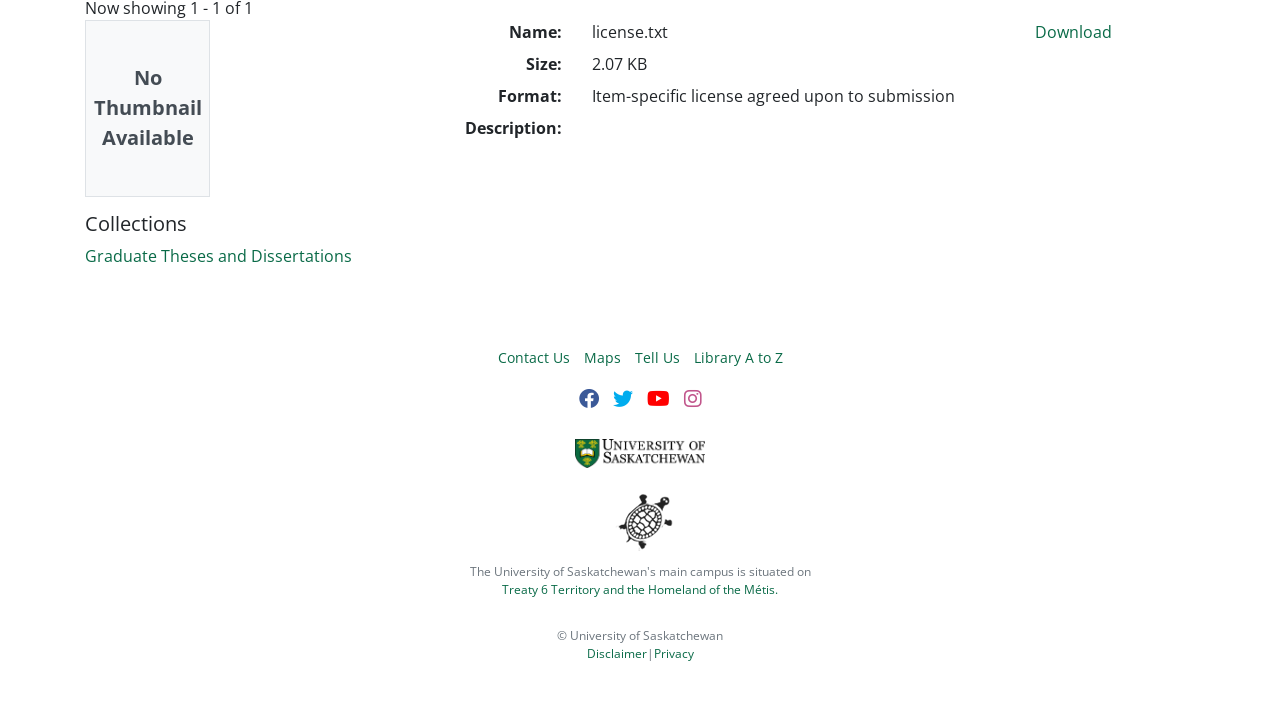Find the bounding box coordinates of the clickable region needed to perform the following instruction: "Download the file". The coordinates should be provided as four float numbers between 0 and 1, i.e., [left, top, right, bottom].

[0.809, 0.029, 0.869, 0.06]